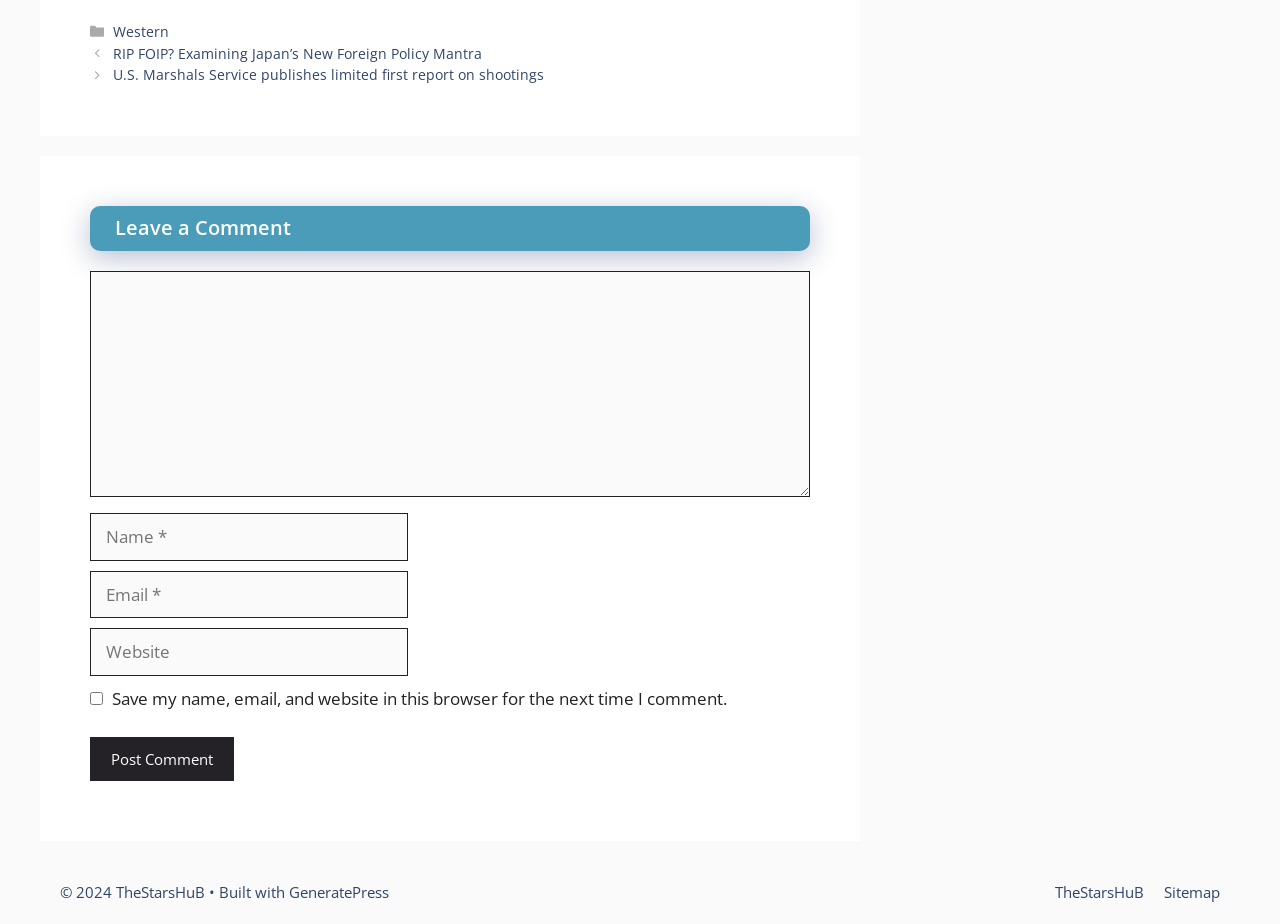Provide a brief response using a word or short phrase to this question:
What is the category of the first post?

Western